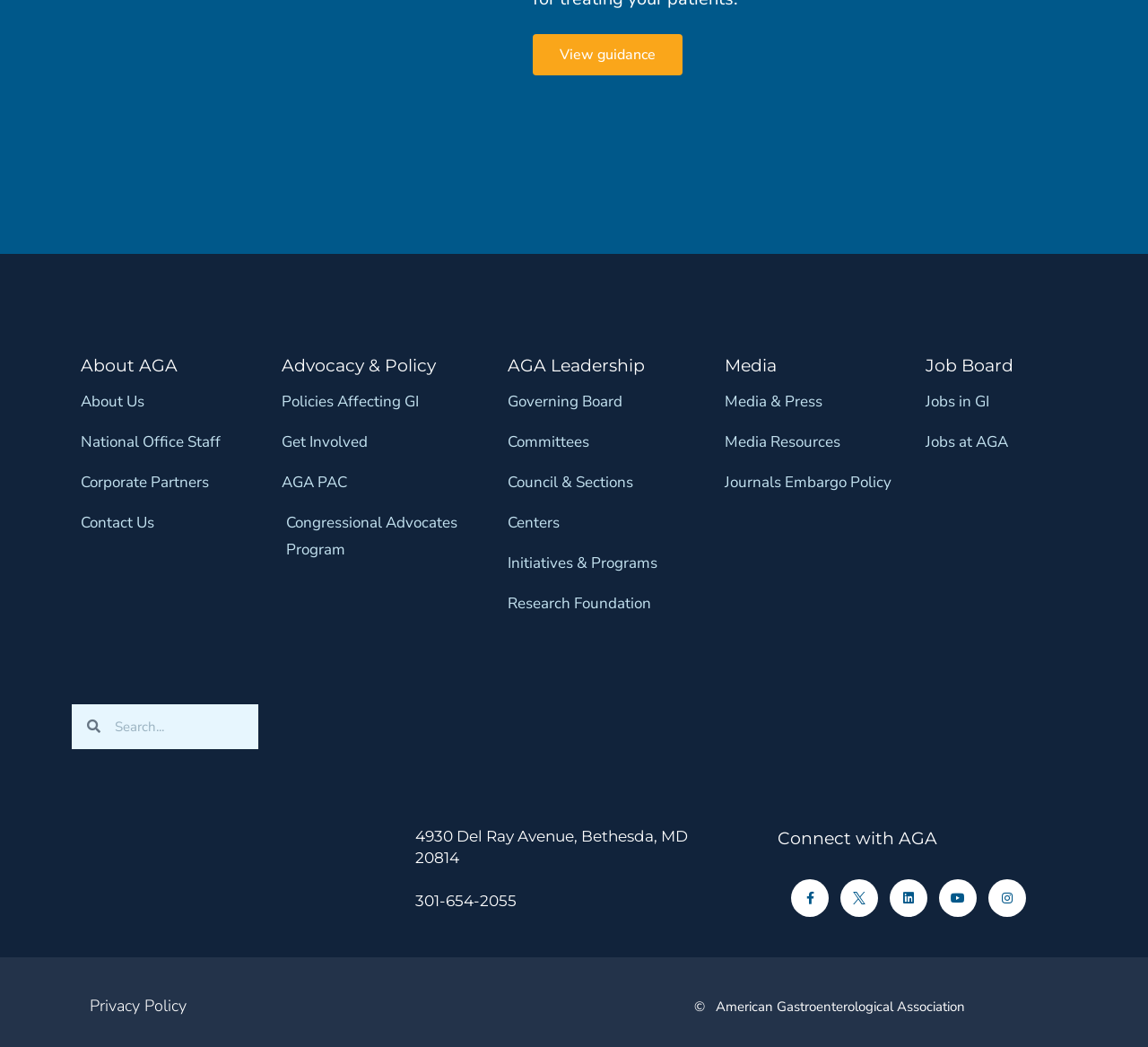What is the phone number of the organization?
Refer to the image and give a detailed answer to the question.

The phone number of the organization can be found in the section 'Connect with AGA', where it lists the phone number as '301-654-2055'.